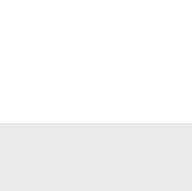Create a detailed narrative for the image.

The image associated with the article titled "Ten Beautiful Natural Wonders That No Longer Exist" focuses on the theme of loss and environmental change. The piece likely highlights various natural landmarks that have regrettably disappeared or significantly altered due to human activity, climate change, or natural disasters. This reflective exploration may engage readers by offering insight into the beauty of these wonders and the importance of conservation efforts to protect existing natural heritage. The visual content aims to complement the article’s narrative, emphasizing the ongoing consequences of neglecting our planet's fragility.